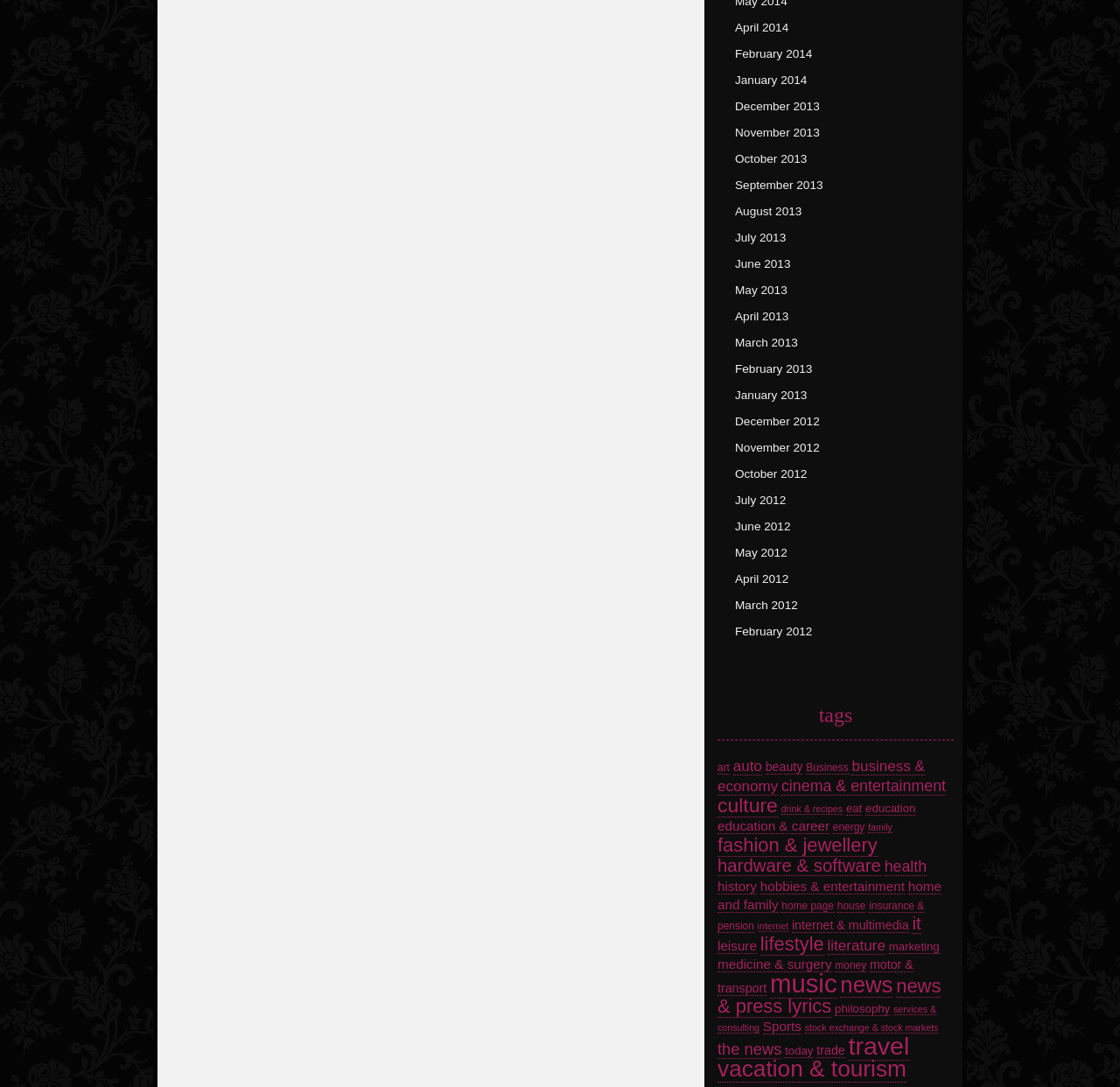Given the following UI element description: "April 2012", find the bounding box coordinates in the webpage screenshot.

[0.656, 0.527, 0.704, 0.539]